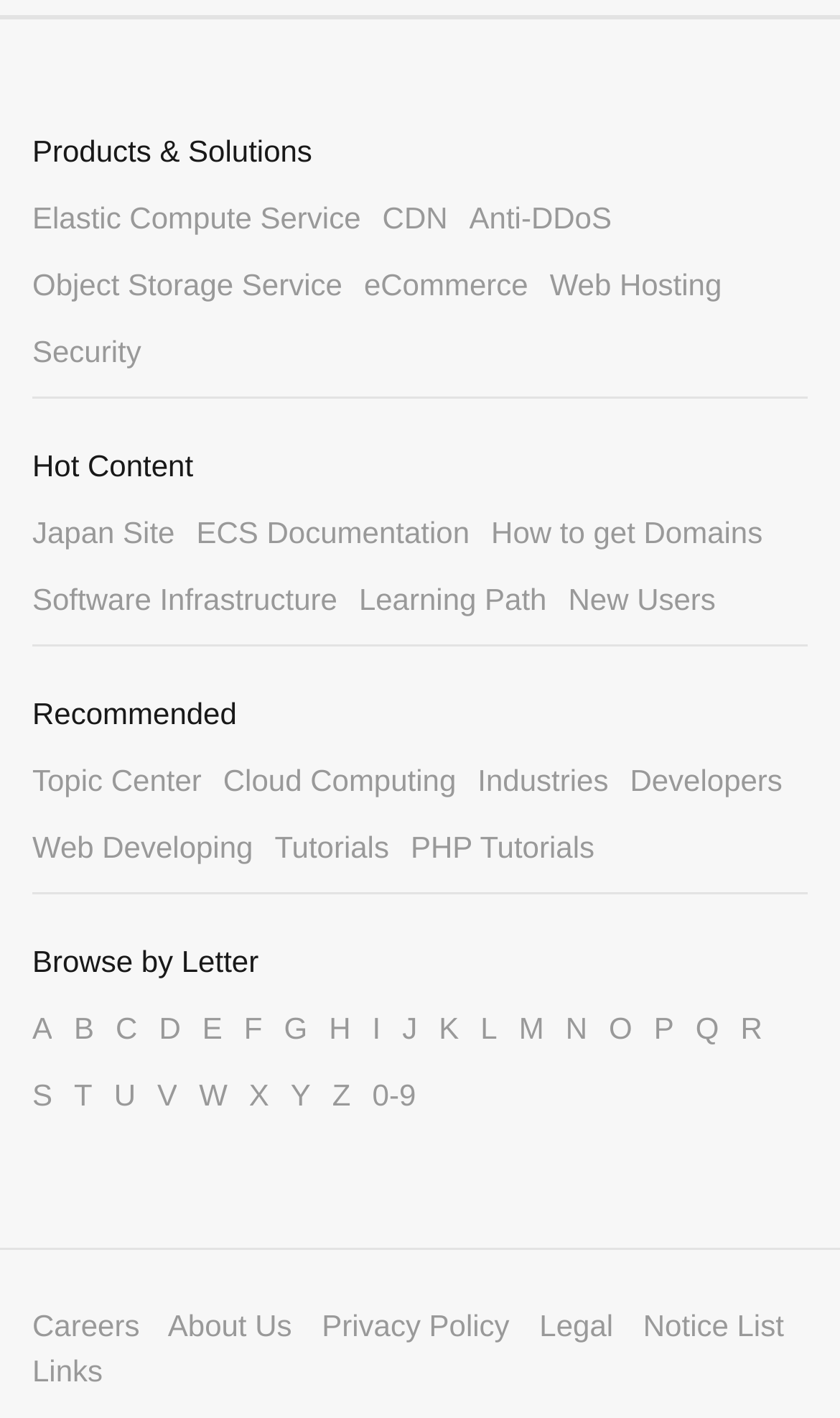How many links are there in the 'Browse by Letter' section?
Please look at the screenshot and answer in one word or a short phrase.

26